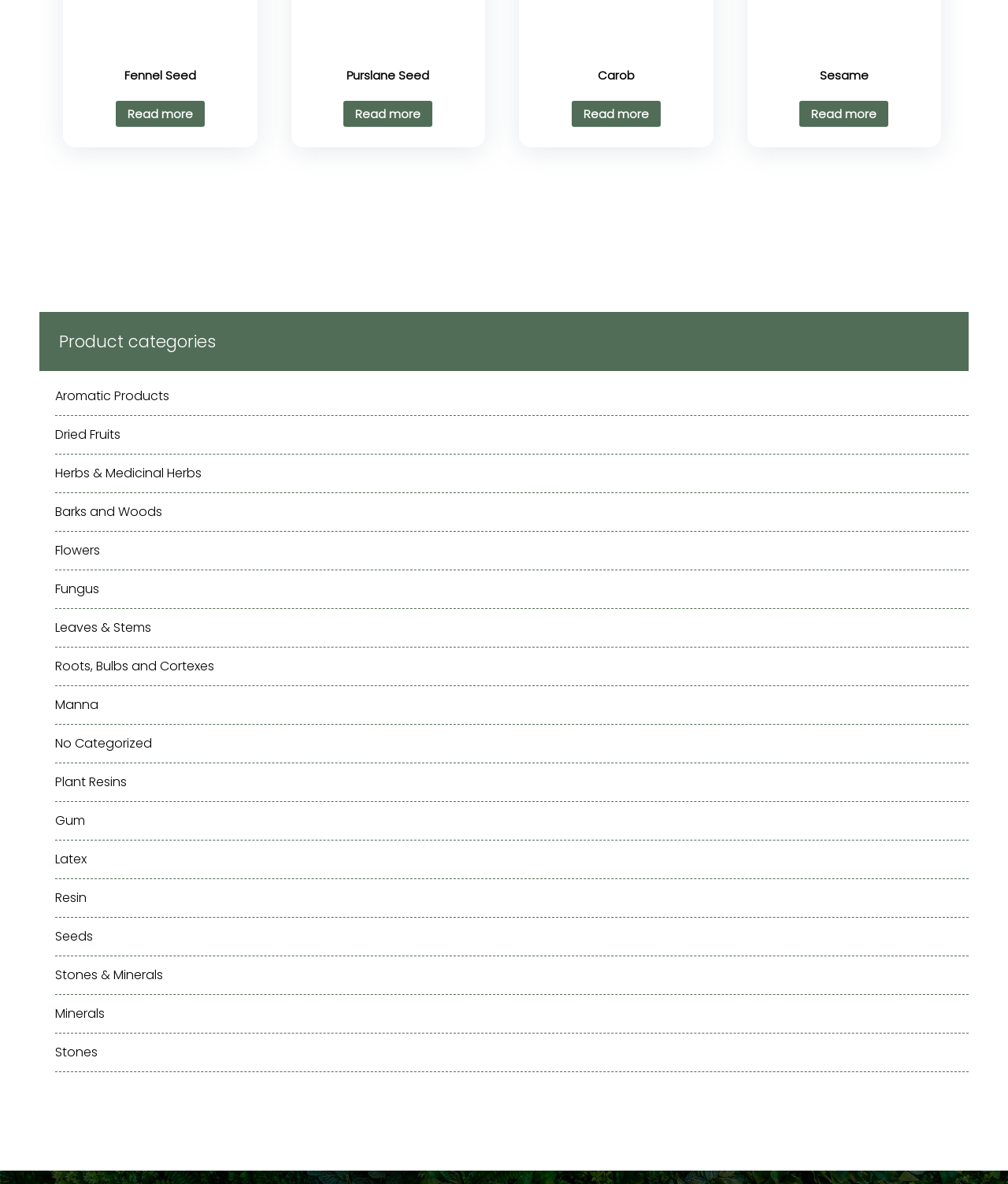Are there any products related to minerals?
Look at the webpage screenshot and answer the question with a detailed explanation.

The webpage features a category link labeled 'Stones & Minerals', which suggests that there are products related to minerals. Additionally, there are separate links for 'Minerals' and 'Stones', implying that the webpage provides information about these types of products.